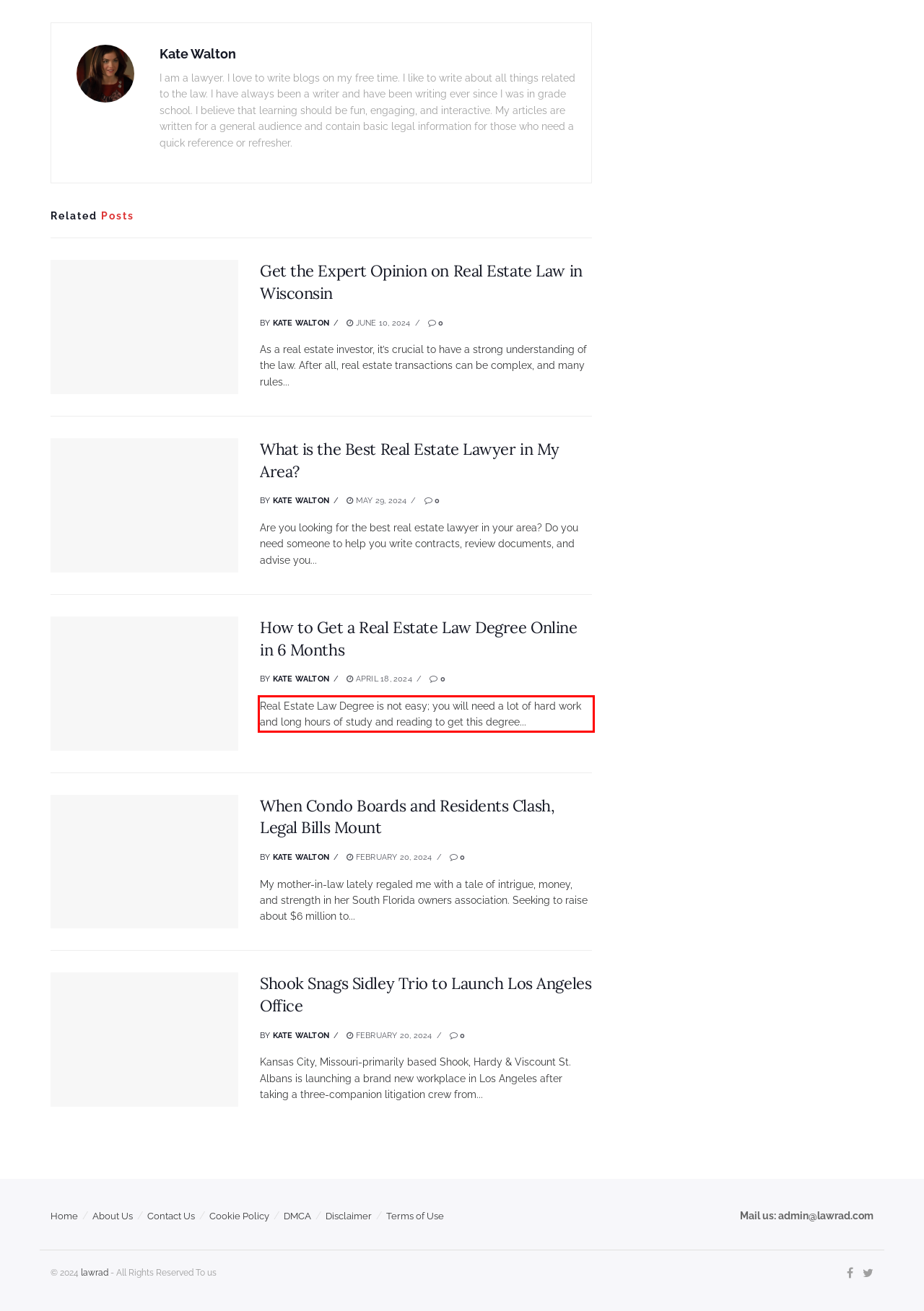Please use OCR to extract the text content from the red bounding box in the provided webpage screenshot.

Real Estate Law Degree is not easy; you will need a lot of hard work and long hours of study and reading to get this degree...